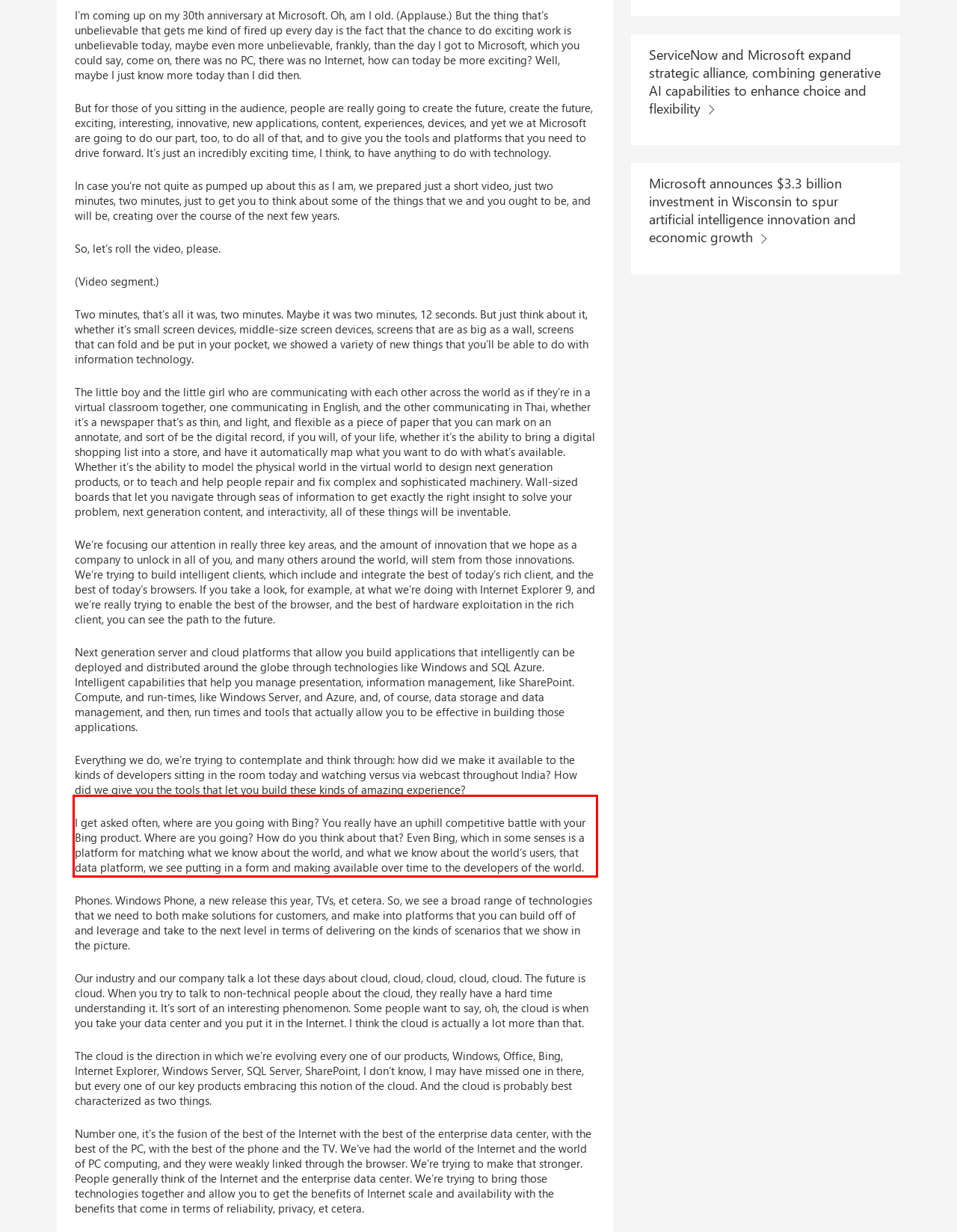Using the webpage screenshot, recognize and capture the text within the red bounding box.

I get asked often, where are you going with Bing? You really have an uphill competitive battle with your Bing product. Where are you going? How do you think about that? Even Bing, which in some senses is a platform for matching what we know about the world, and what we know about the world’s users, that data platform, we see putting in a form and making available over time to the developers of the world.